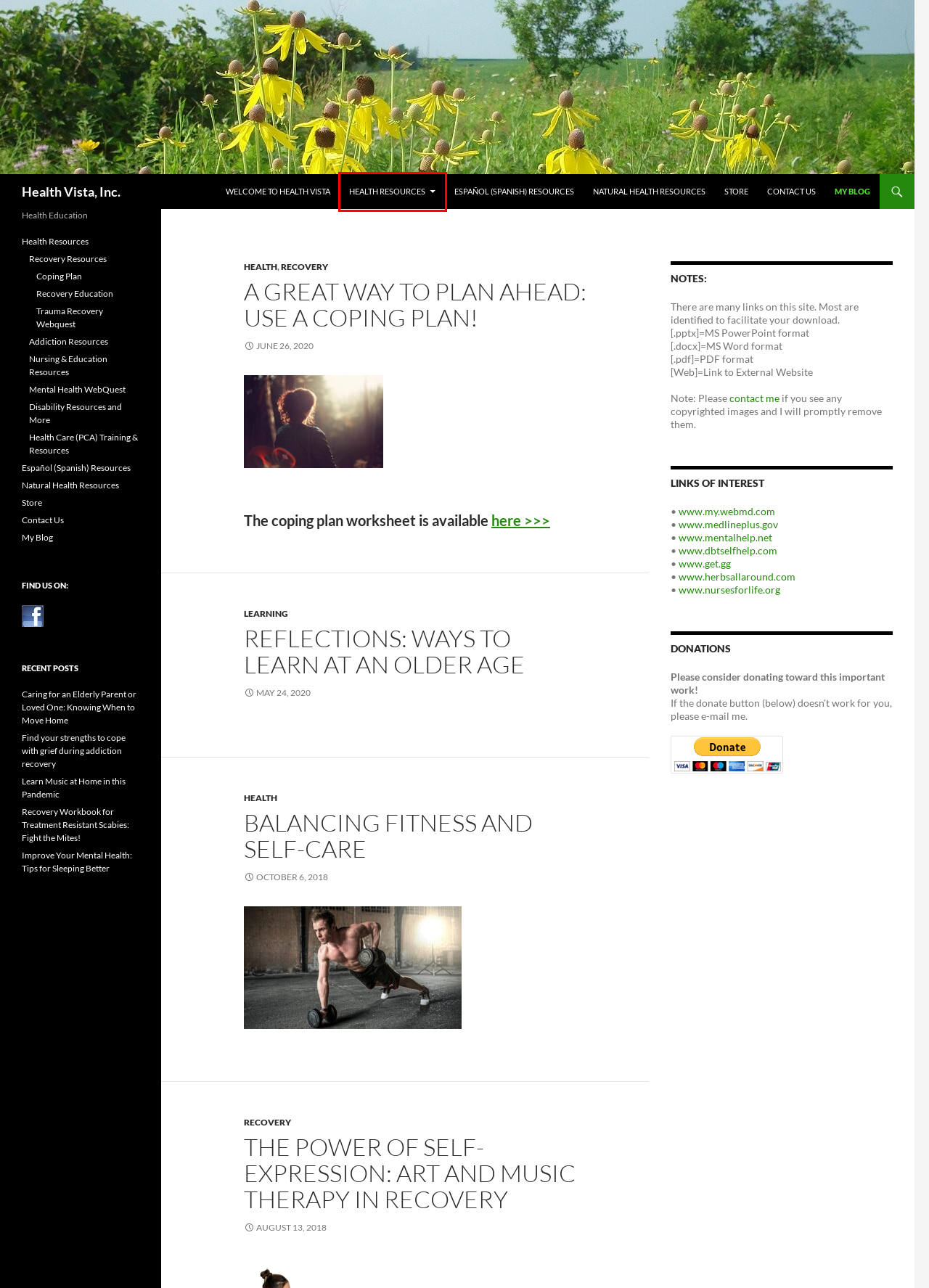Examine the screenshot of a webpage with a red bounding box around an element. Then, select the webpage description that best represents the new page after clicking the highlighted element. Here are the descriptions:
A. Welcome to Health Vista | Health Education Resources
B. WebMD - Better information. Better health.
C. Recovery Archives | Health Vista, Inc.
D. Find your strengths to cope with grief | Health Vista, Inc.
E. Recovery Workbook for Treatment Resistant | Health Vista, Inc.
F. Learning Archives | Health Vista, Inc.
G. Education Resources | Health Vista, Inc. | La Crosse Area
H. Natural Family Planning Resources at Health Vista, Inc.

G